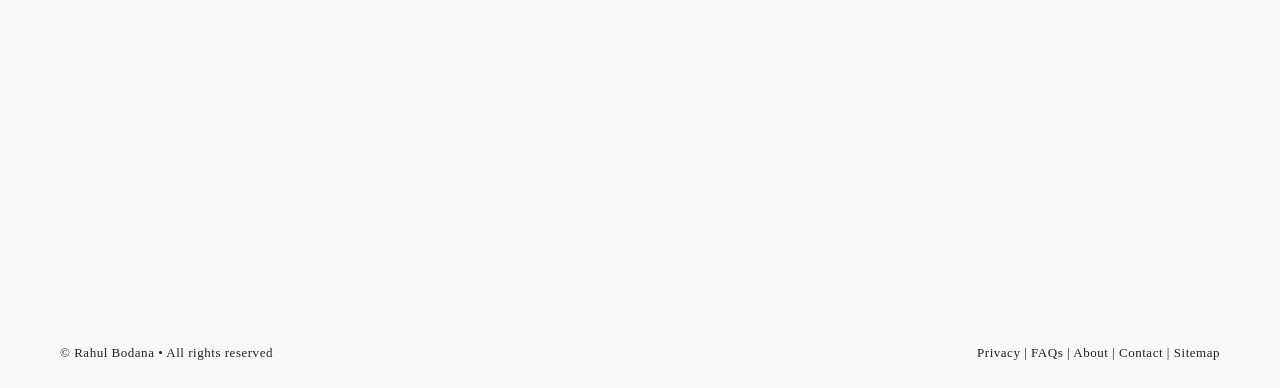Determine the bounding box for the UI element as described: "Privacy". The coordinates should be represented as four float numbers between 0 and 1, formatted as [left, top, right, bottom].

[0.763, 0.098, 0.797, 0.137]